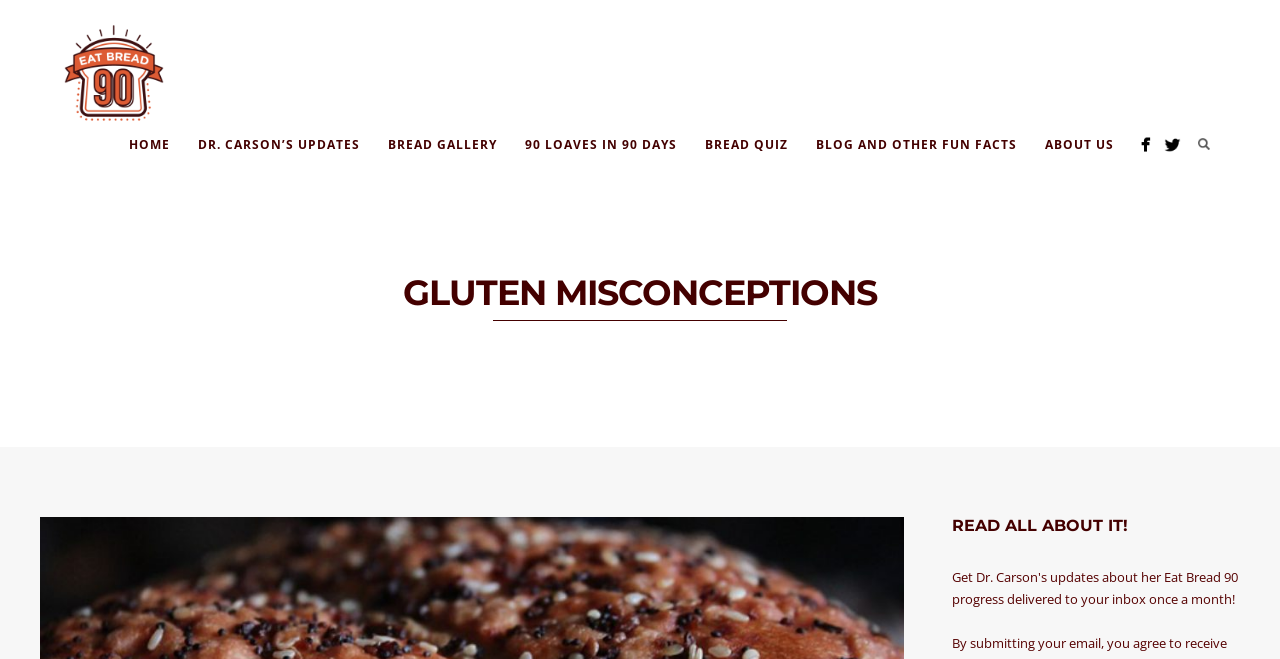Specify the bounding box coordinates of the area to click in order to execute this command: 'check about us'. The coordinates should consist of four float numbers ranging from 0 to 1, and should be formatted as [left, top, right, bottom].

[0.805, 0.202, 0.881, 0.239]